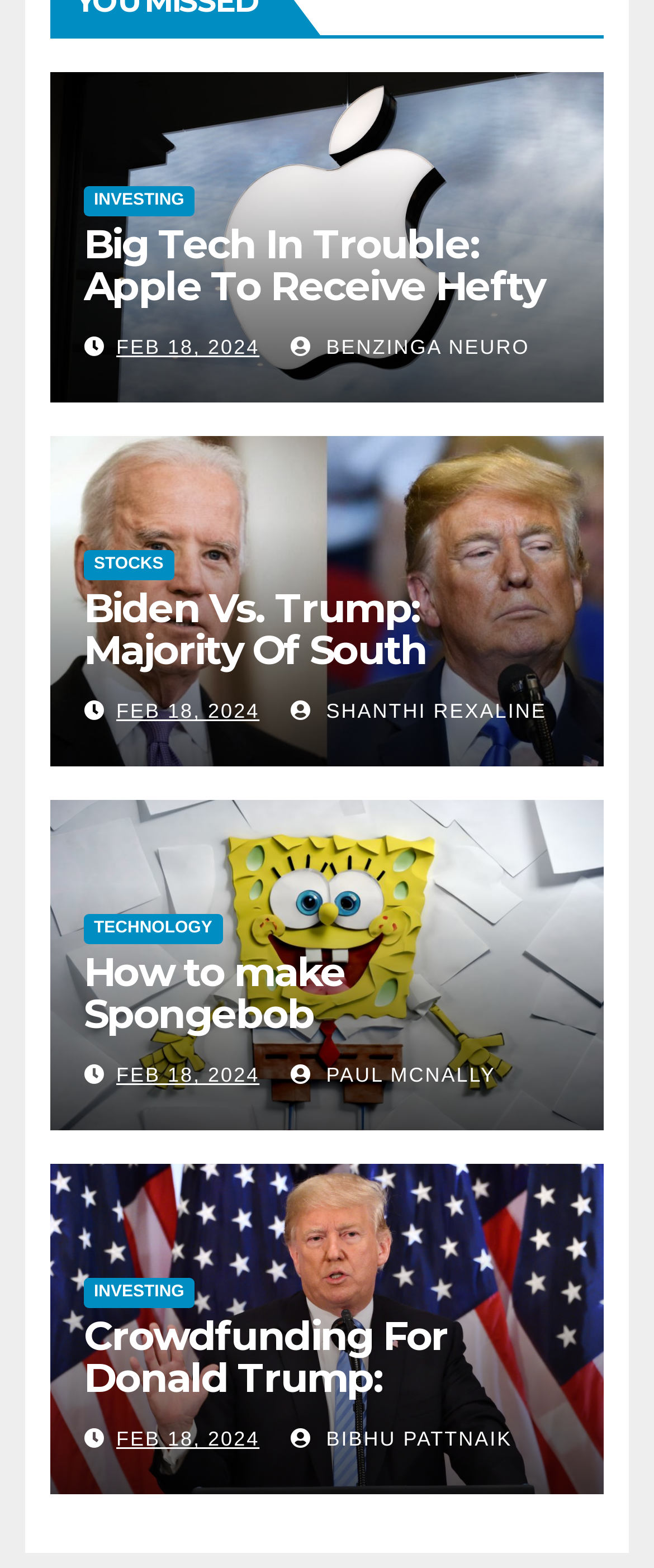Please specify the bounding box coordinates of the region to click in order to perform the following instruction: "Click on the 'INVESTING' link".

[0.128, 0.119, 0.297, 0.138]